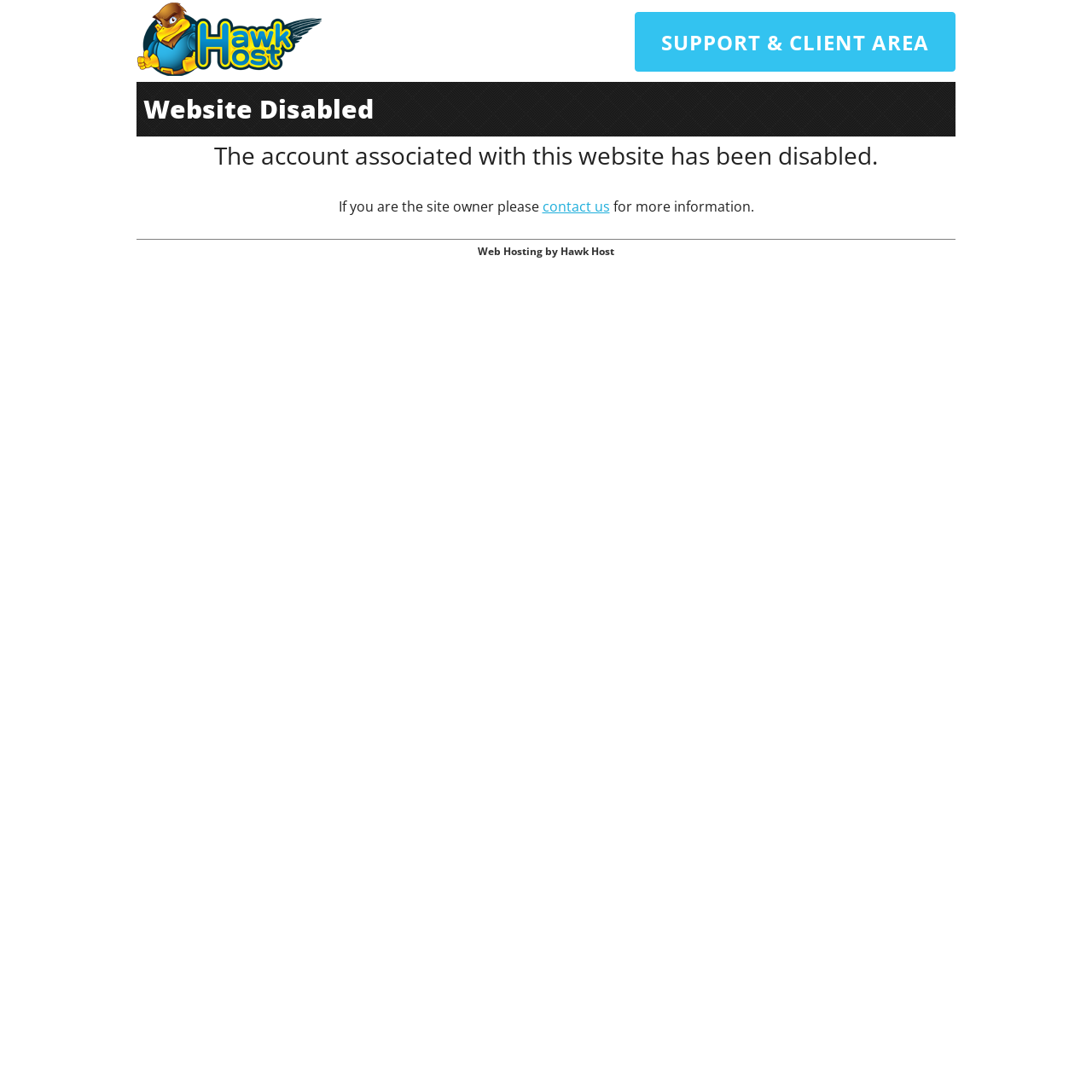What is the purpose of the 'SUPPORT & CLIENT AREA' link?
From the screenshot, provide a brief answer in one word or phrase.

Get support